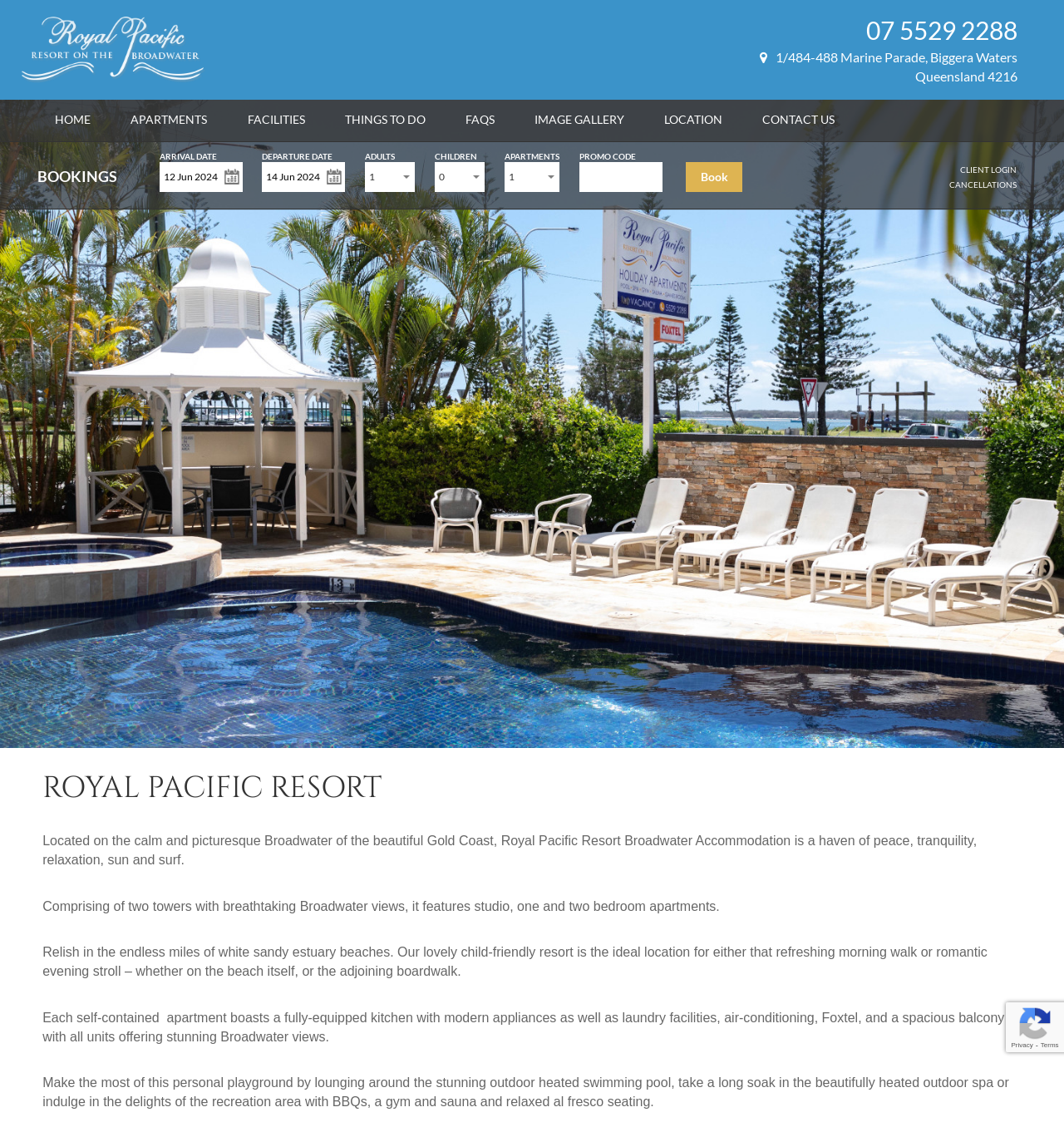Find the bounding box of the UI element described as: "07 5529 2288". The bounding box coordinates should be given as four float values between 0 and 1, i.e., [left, top, right, bottom].

[0.814, 0.013, 0.957, 0.04]